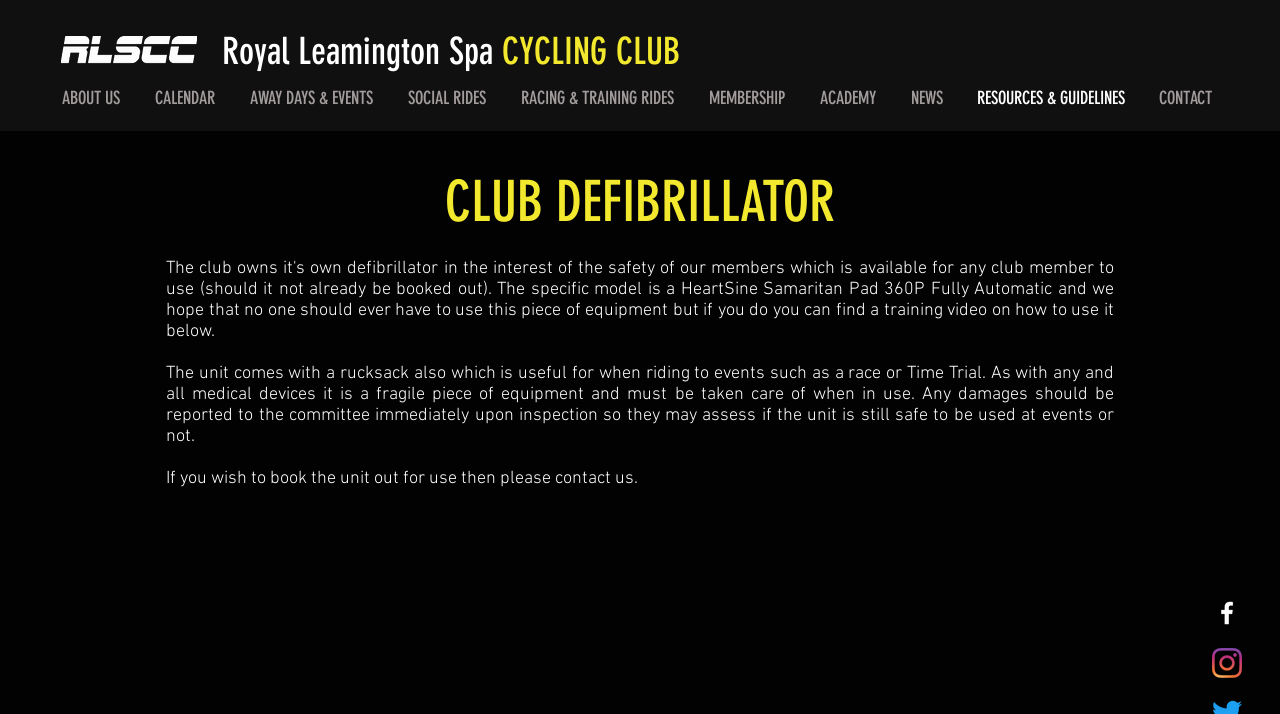Specify the bounding box coordinates of the element's area that should be clicked to execute the given instruction: "Click the CONTACT link". The coordinates should be four float numbers between 0 and 1, i.e., [left, top, right, bottom].

[0.892, 0.106, 0.96, 0.169]